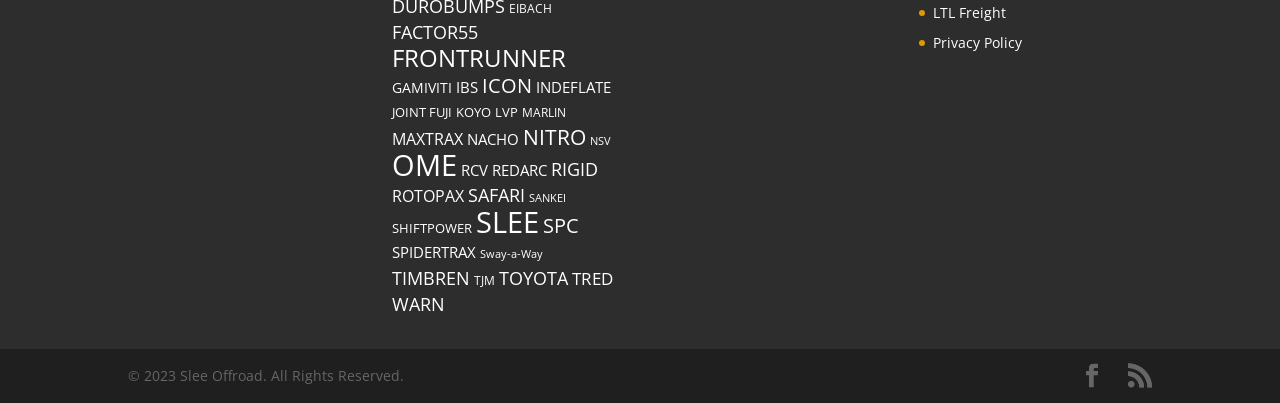Provide your answer in a single word or phrase: 
Is there a brand with only one product?

Yes